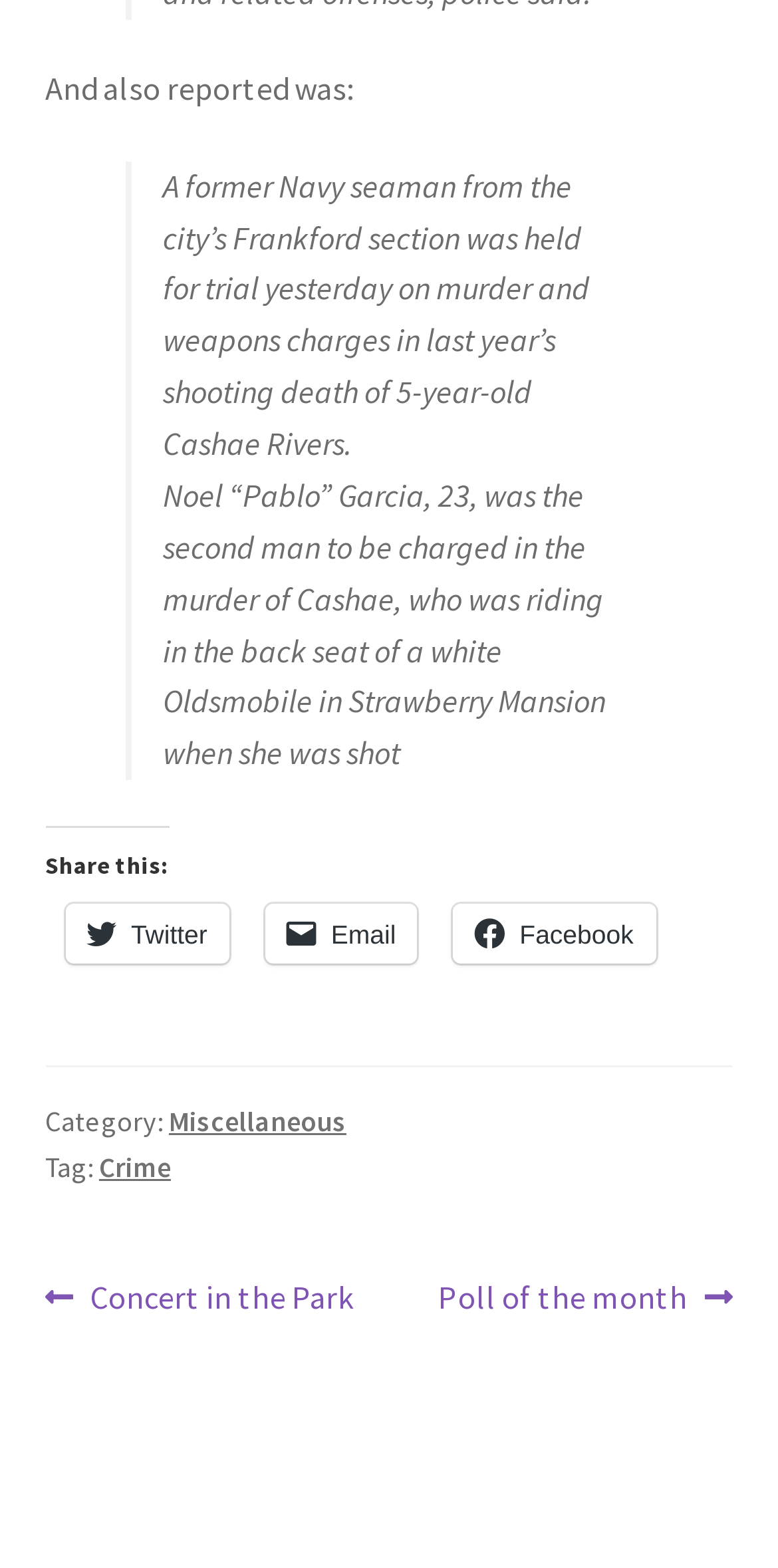Can you give a comprehensive explanation to the question given the content of the image?
What is the name of the 5-year-old girl who was shot?

I found the answer by looking at the blockquote section of the webpage, which contains a news article. In the article, it is mentioned that 'A former Navy seaman from the city’s Frankford section was held for trial yesterday on murder and weapons charges in last year’s shooting death of 5-year-old Cashae Rivers'.